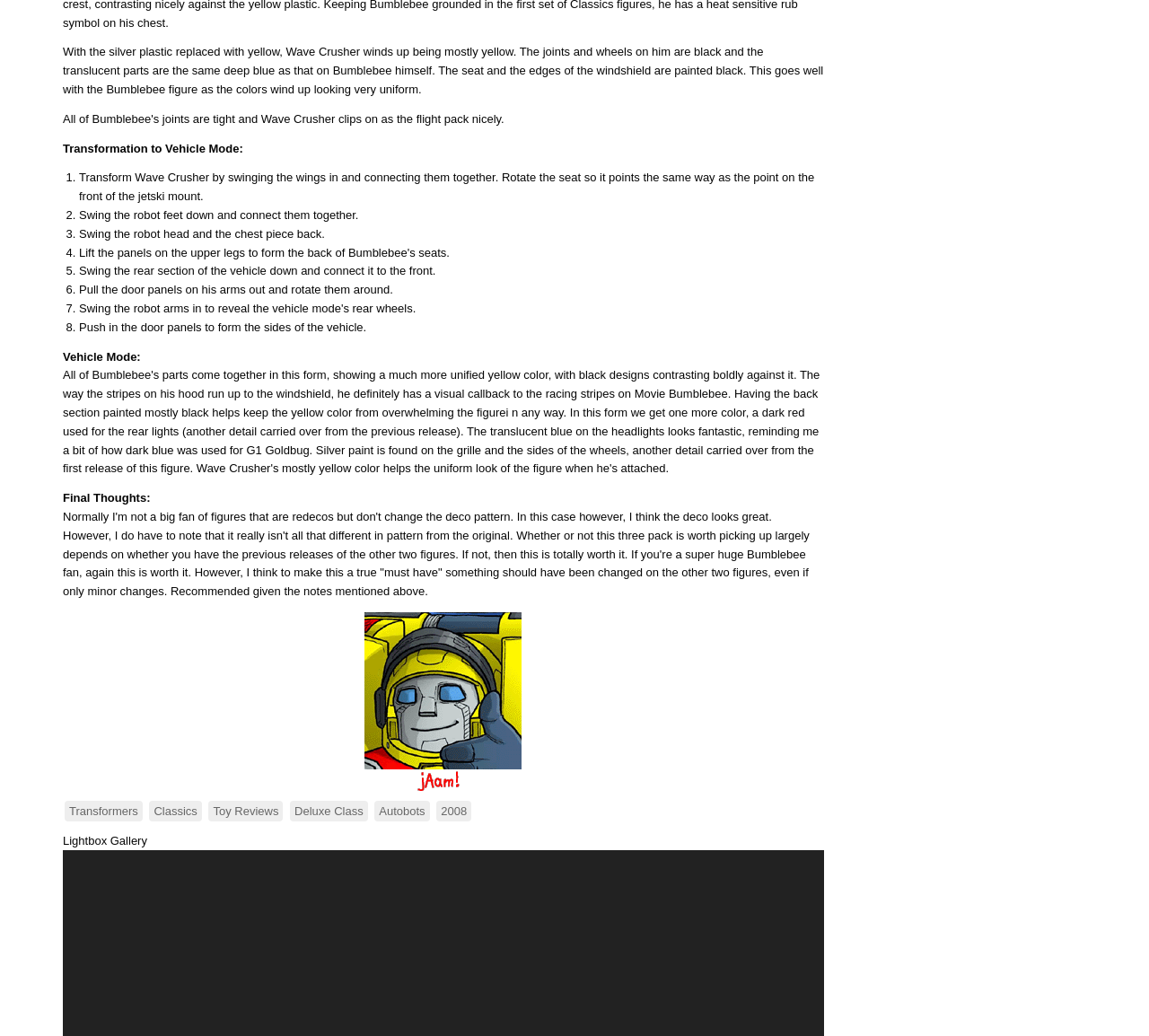Refer to the image and provide an in-depth answer to the question: 
What is the name of the figure that Wave Crusher is compared to?

Throughout the text, Wave Crusher is compared to Bumblebee, indicating that Bumblebee is the figure that Wave Crusher is being compared to.